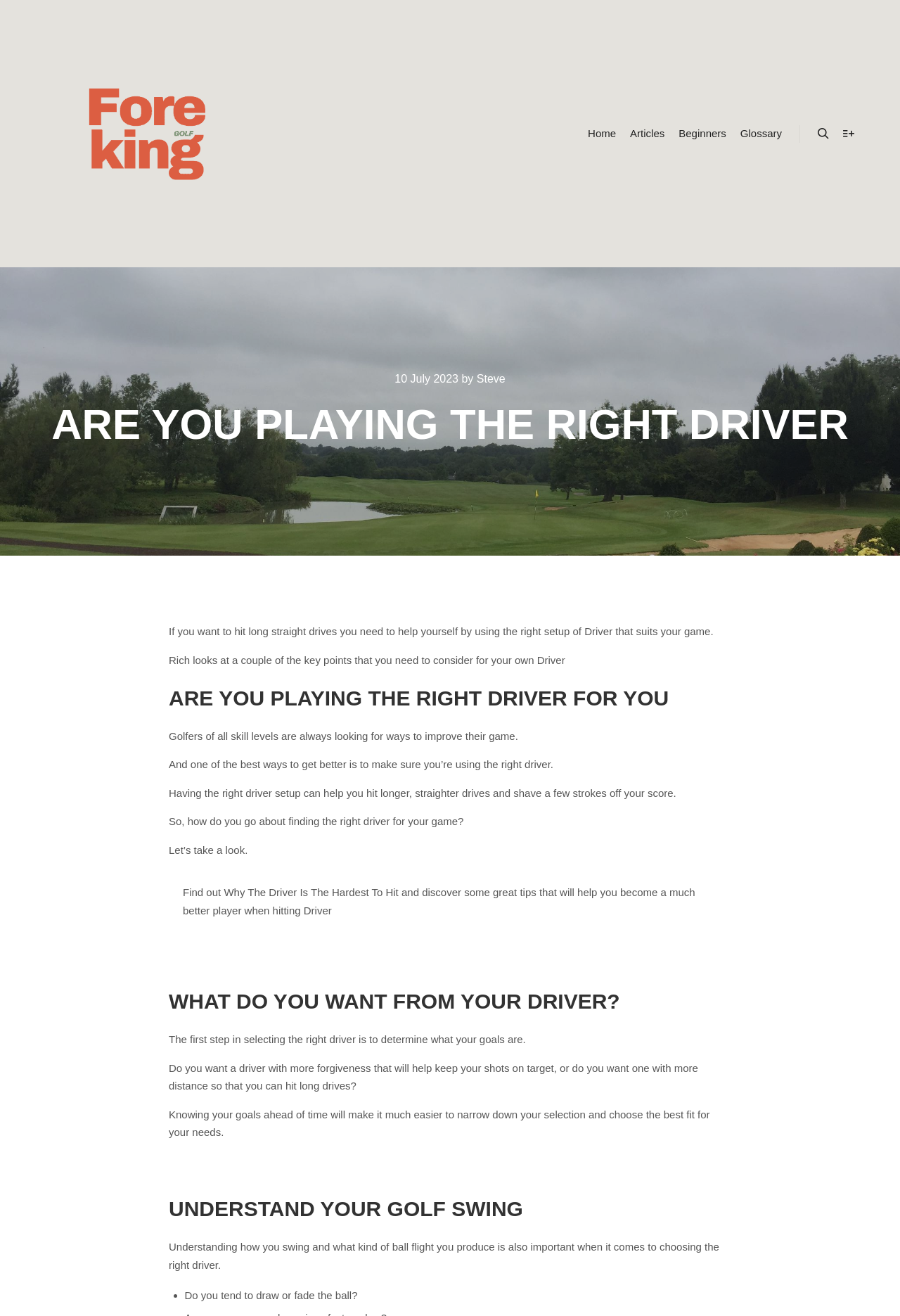What should you consider when selecting a driver?
Provide a short answer using one word or a brief phrase based on the image.

Your goals and golf swing